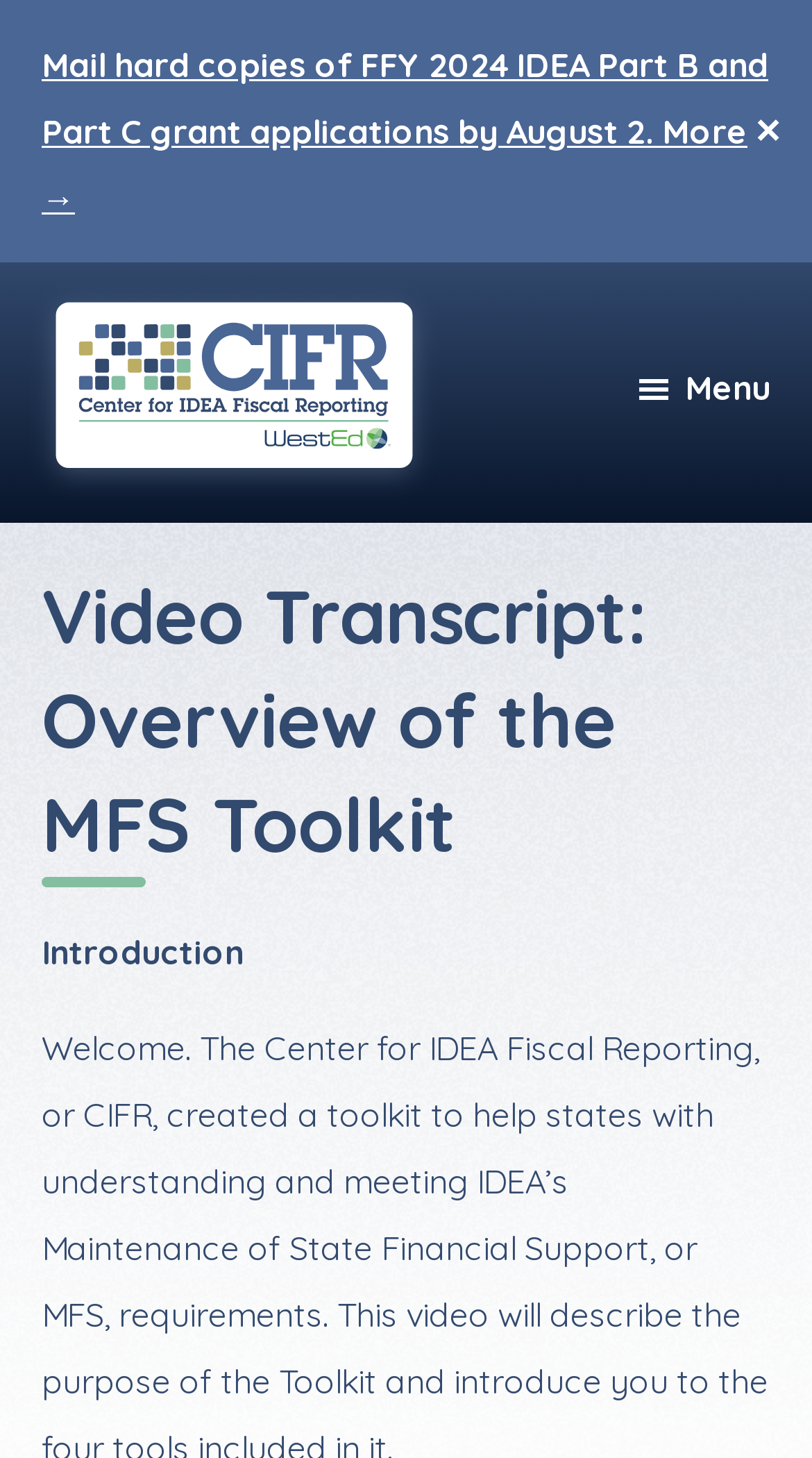Answer in one word or a short phrase: 
What is the text of the first link on the page?

Mail hard copies of FFY 2024 IDEA Part B and Part C grant applications by August 2. More →